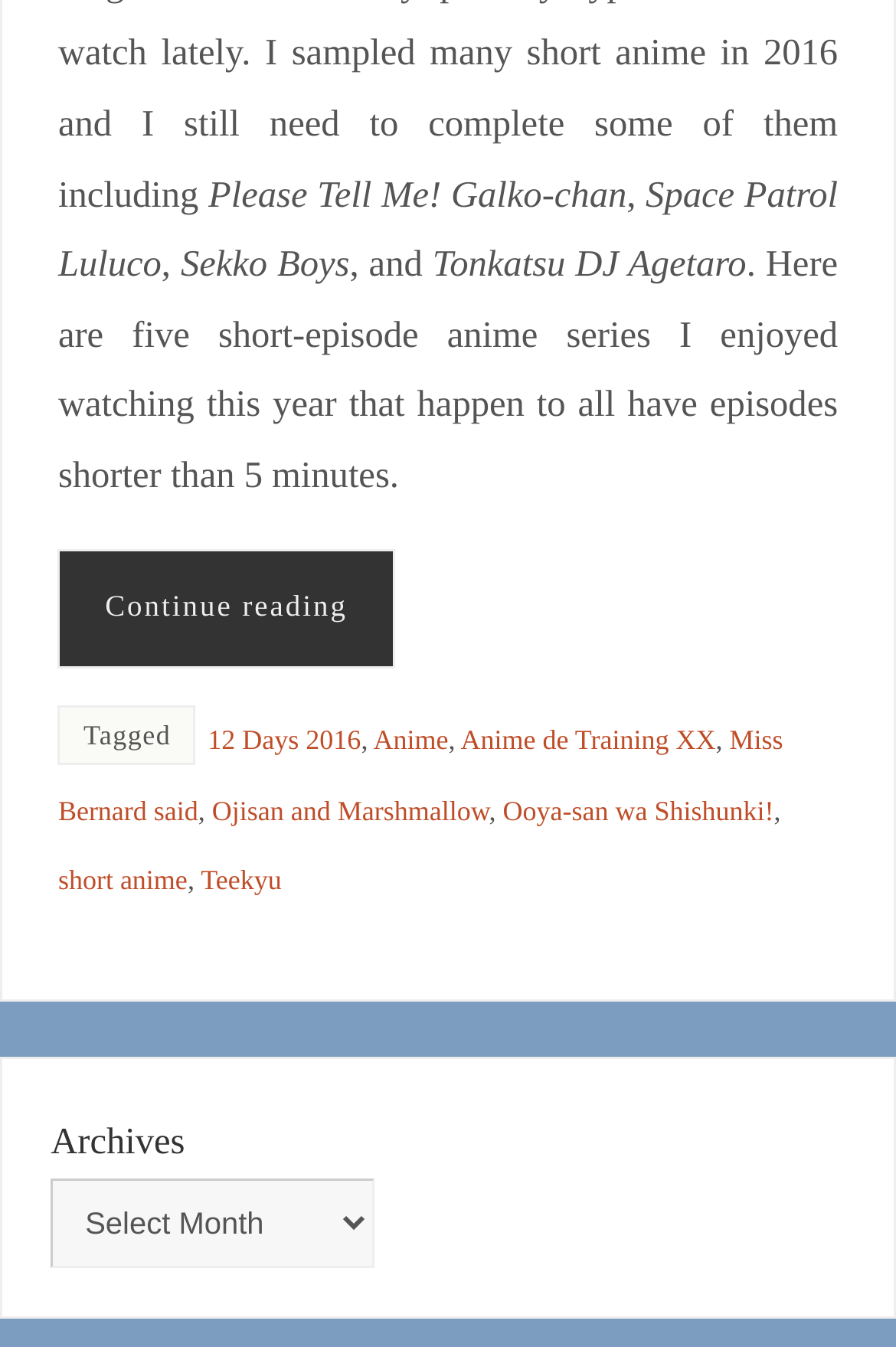Locate the bounding box coordinates of the clickable region necessary to complete the following instruction: "Select an option from 'Archives'". Provide the coordinates in the format of four float numbers between 0 and 1, i.e., [left, top, right, bottom].

[0.057, 0.875, 0.418, 0.941]